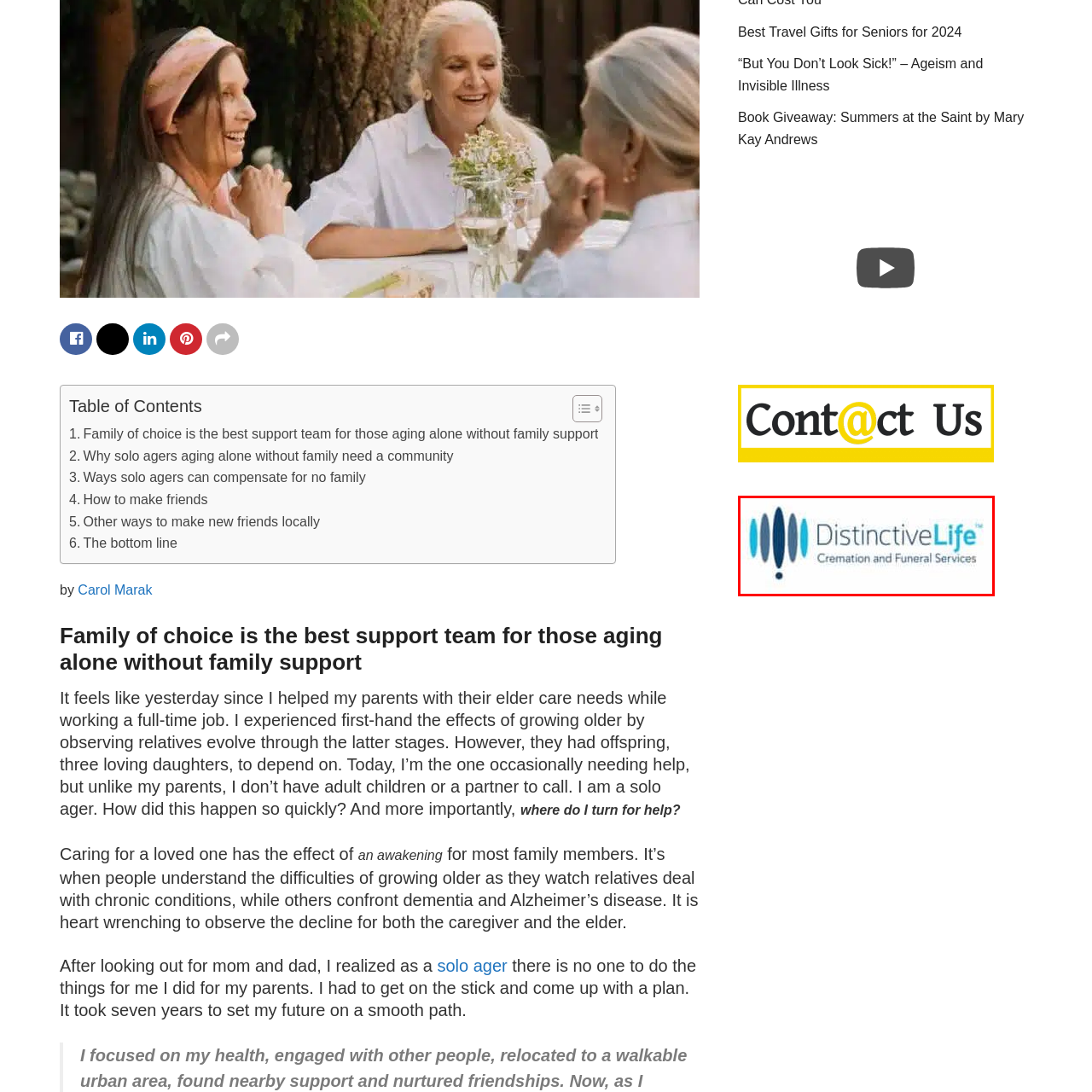Provide a comprehensive description of the content within the red-highlighted area of the image.

The image features the logo of Distinctive Life, a company specializing in cremation and funeral services. The design incorporates a distinctive graphical element, blending shades of blue that symbolize trust and tranquility. The name "Distinctive Life" is prominently displayed, conveying a focus on personalized and meaningful end-of-life services. This logo reflects the company's commitment to providing compassionate care and support to families during difficult times, emphasizing their dedication to creating unique and respectful memorial experiences.